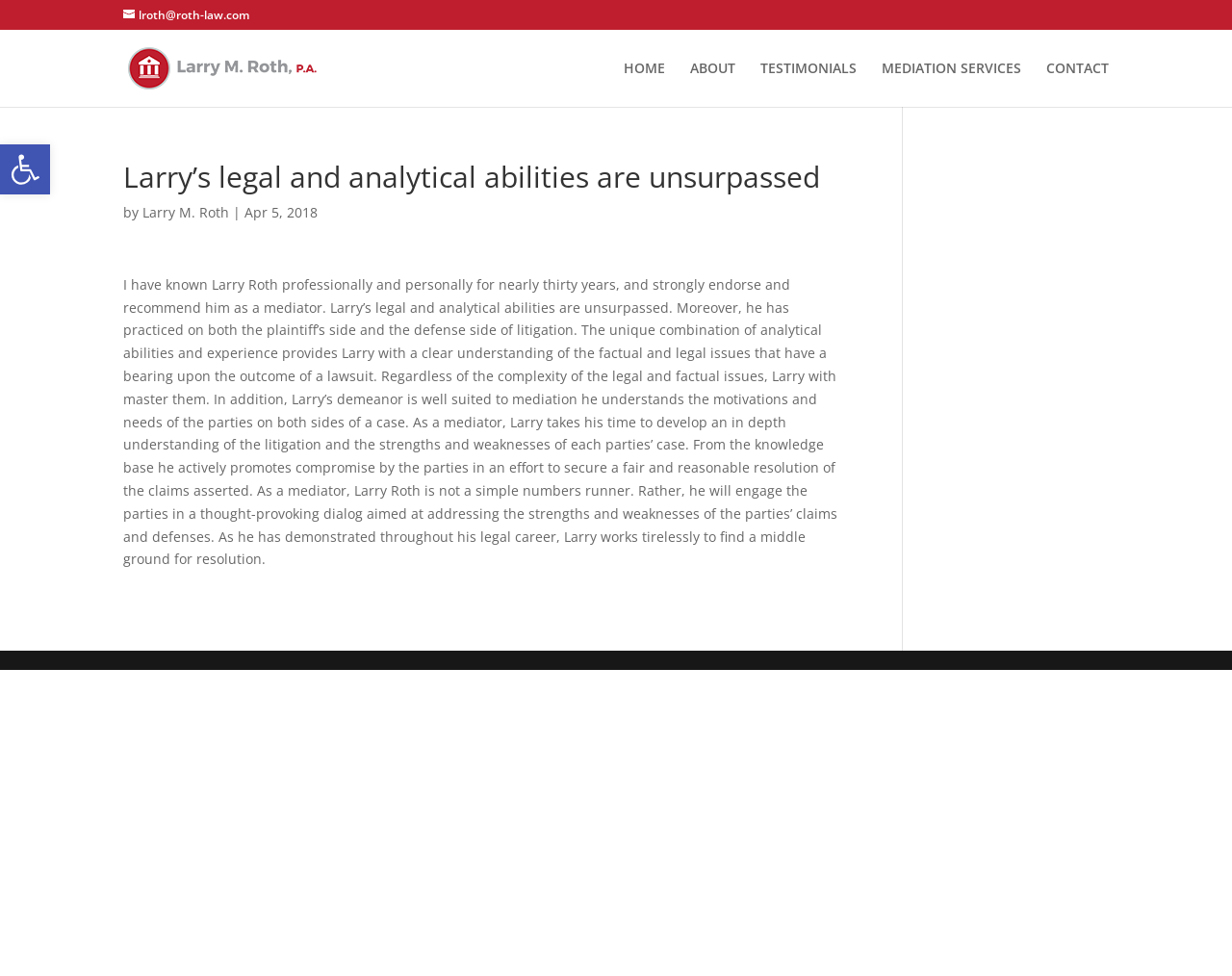Please locate the bounding box coordinates of the element that needs to be clicked to achieve the following instruction: "Open accessibility tools". The coordinates should be four float numbers between 0 and 1, i.e., [left, top, right, bottom].

[0.0, 0.148, 0.041, 0.199]